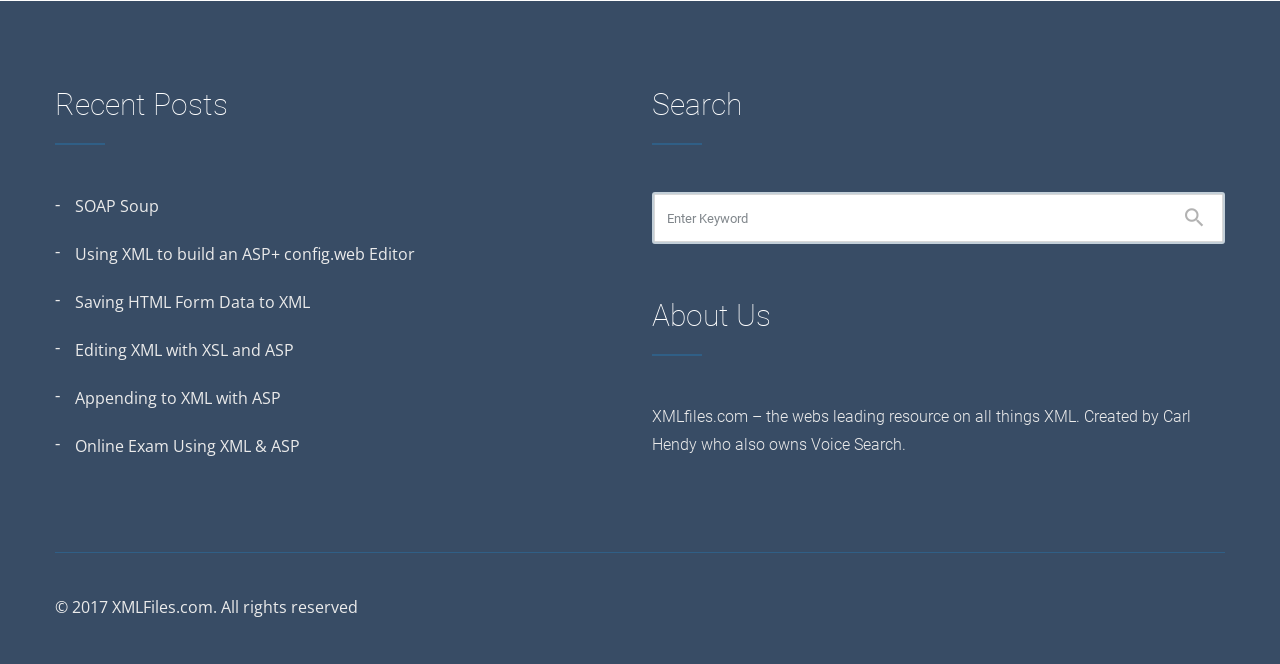Please find the bounding box coordinates of the element's region to be clicked to carry out this instruction: "Search for a keyword".

[0.511, 0.292, 0.955, 0.364]